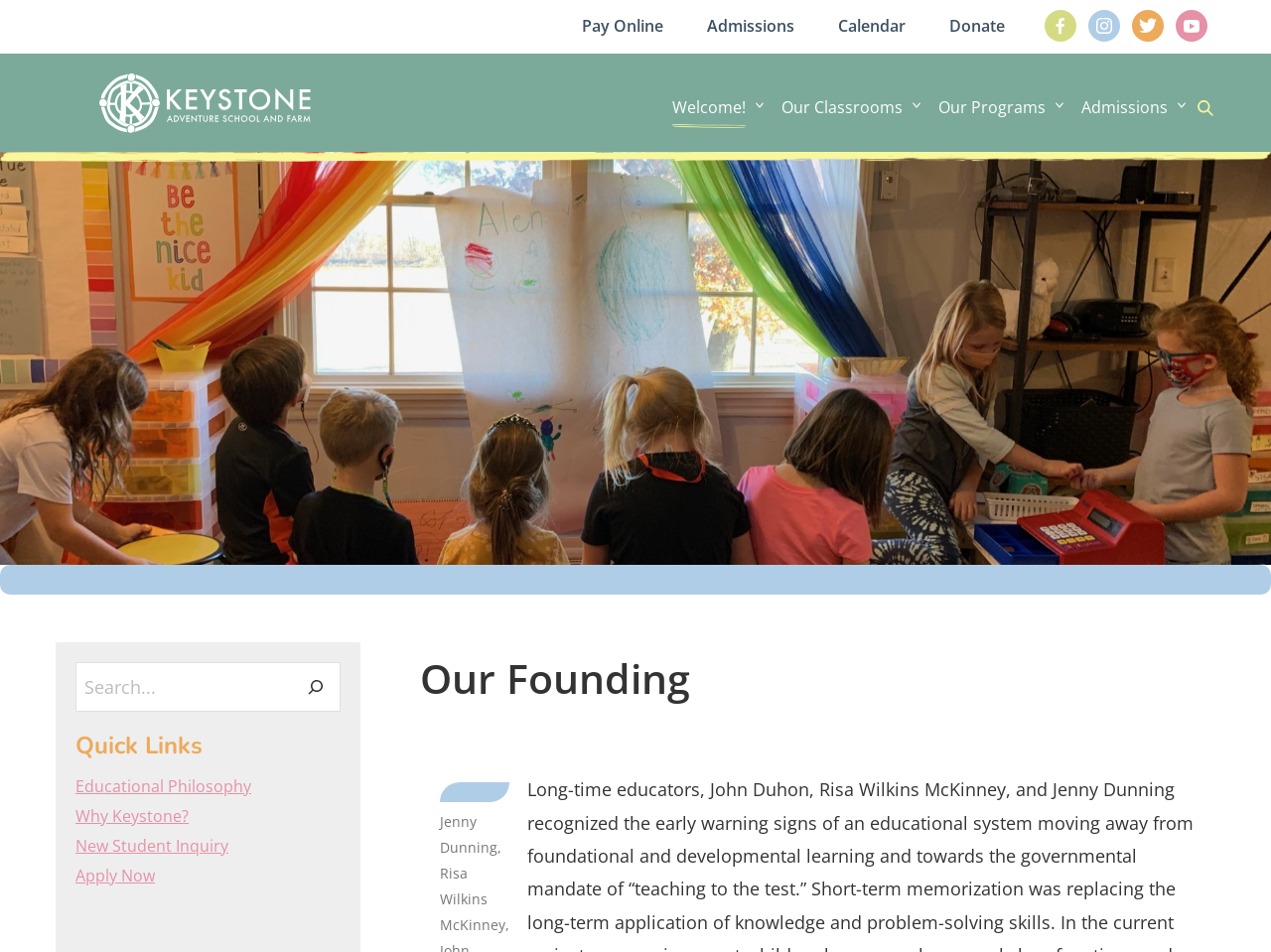Identify the bounding box coordinates of the specific part of the webpage to click to complete this instruction: "Click on the Keystone Adventure School and Farm link".

[0.05, 0.075, 0.272, 0.141]